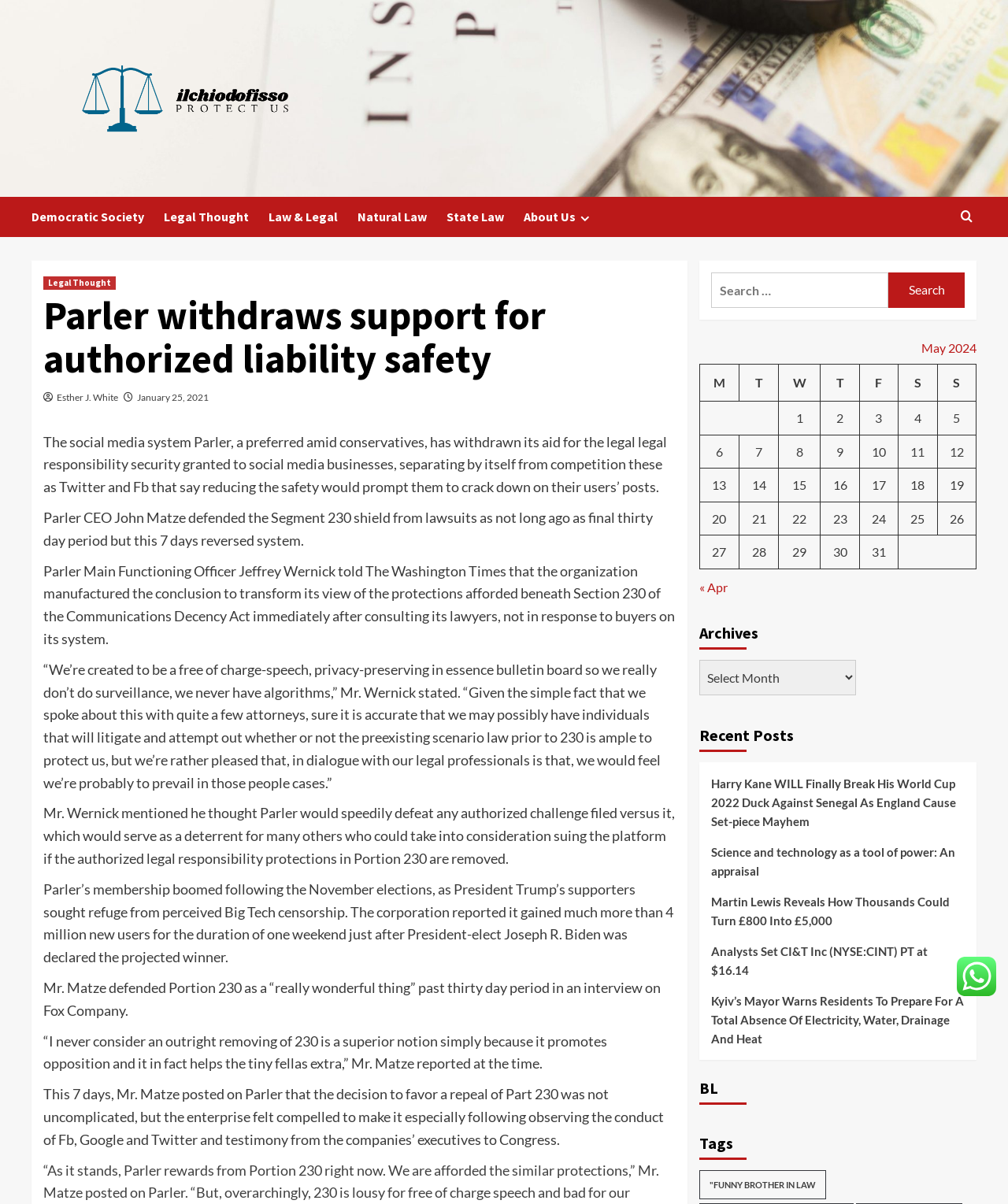Please identify and generate the text content of the webpage's main heading.

Parler withdraws support for authorized liability safety